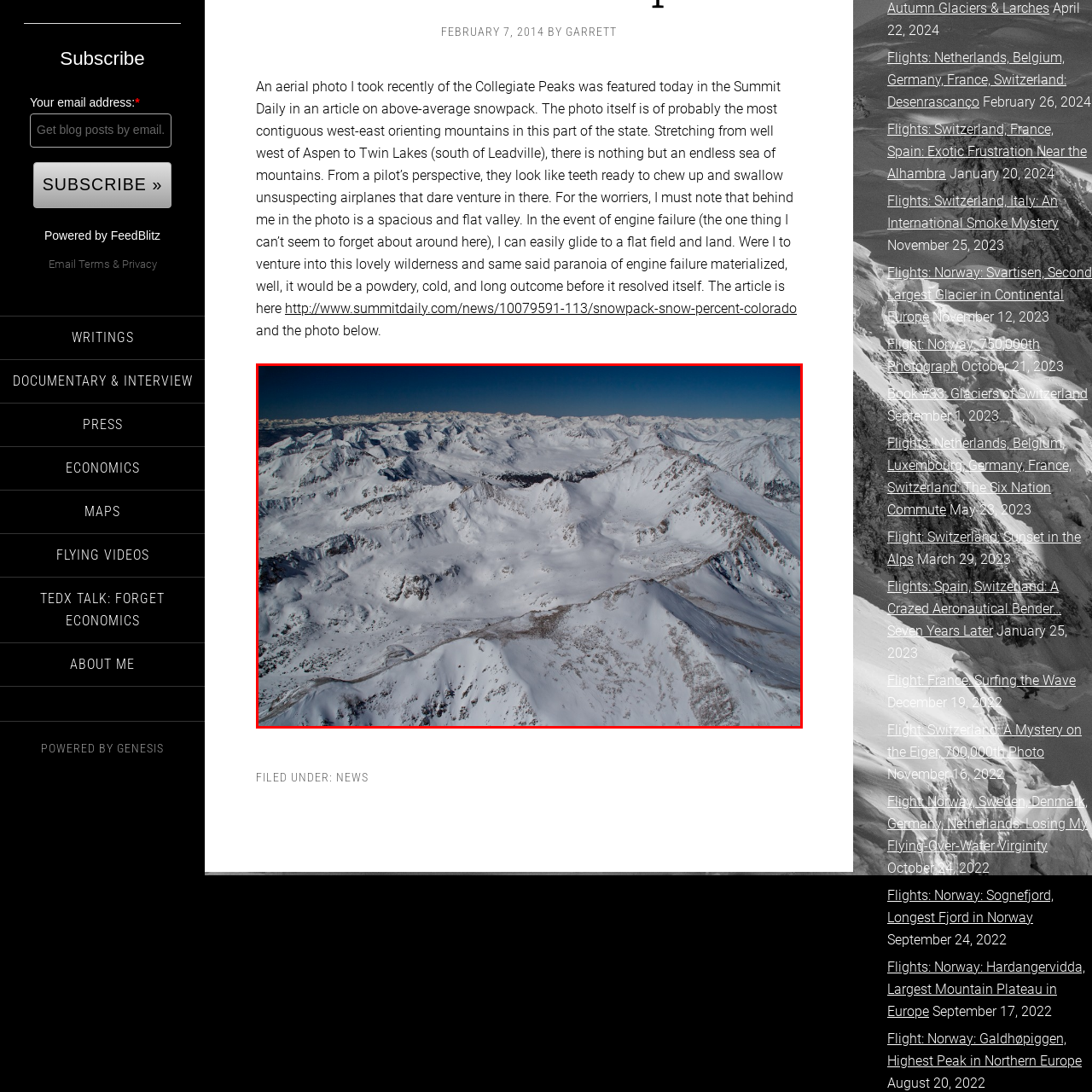Check the area bordered by the red box and provide a single word or phrase as the answer to the question: What is the color of the sky in the image?

Deep blue